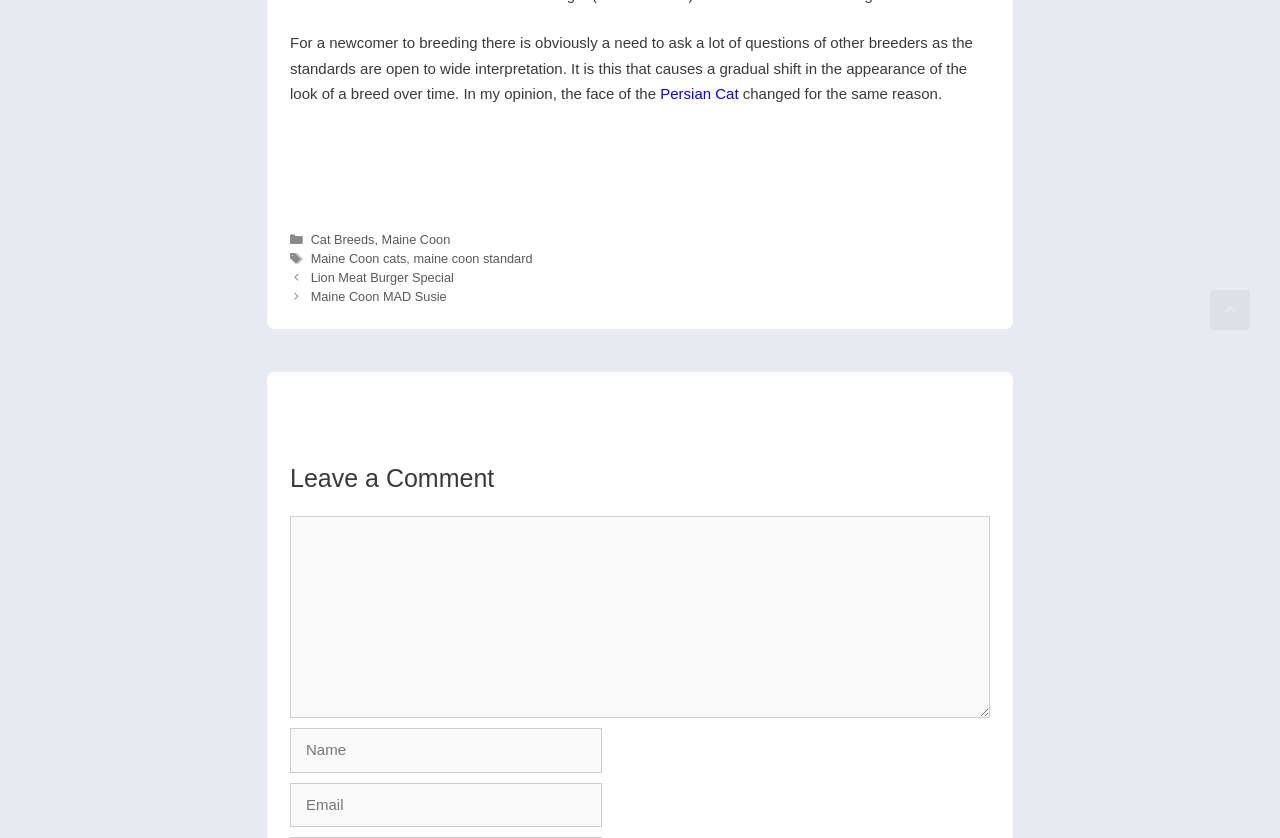What breed of cat is mentioned in the text?
Provide a short answer using one word or a brief phrase based on the image.

Persian Cat